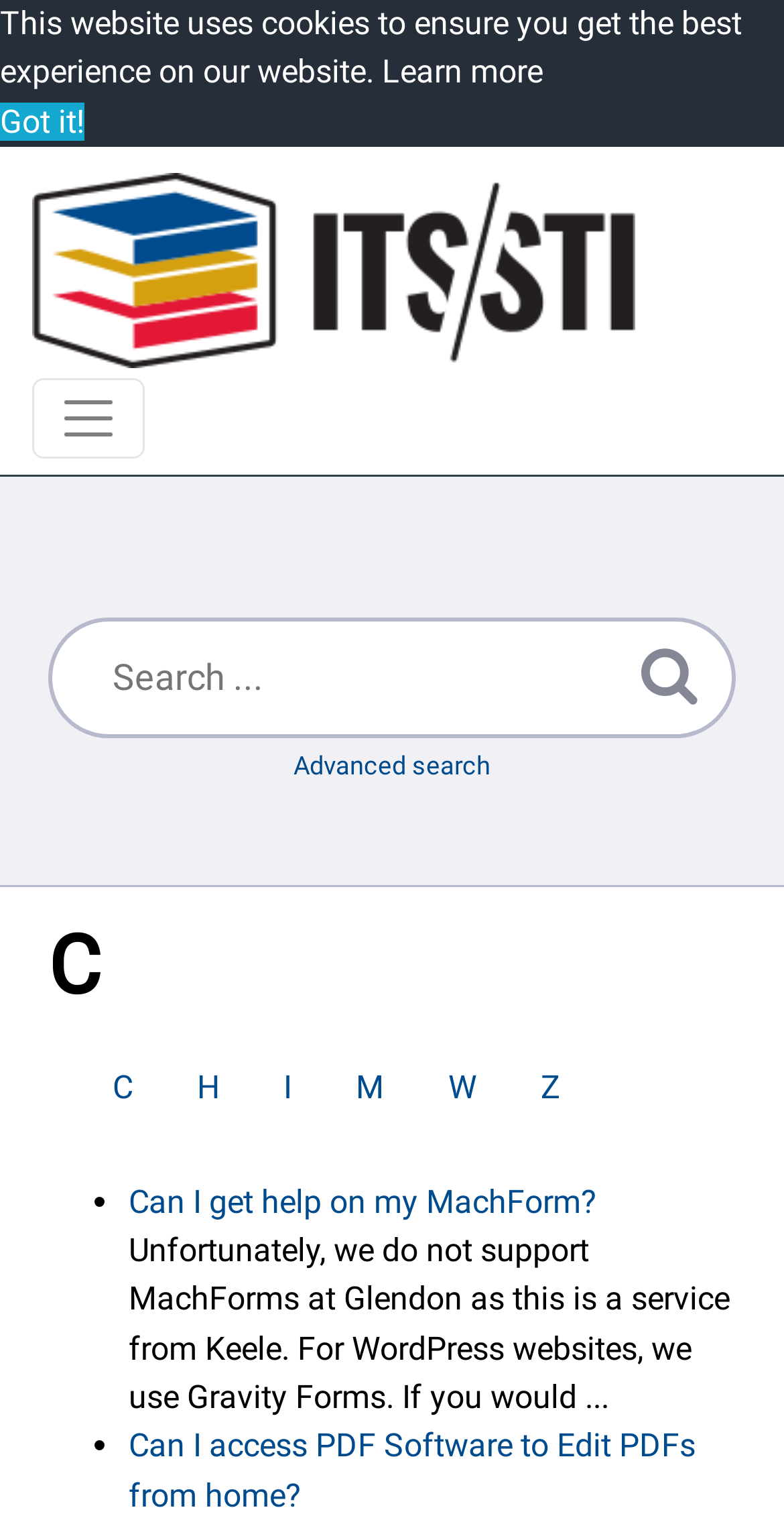Locate the bounding box coordinates of the element I should click to achieve the following instruction: "go to phpMyFAQ".

[0.041, 0.107, 0.81, 0.248]